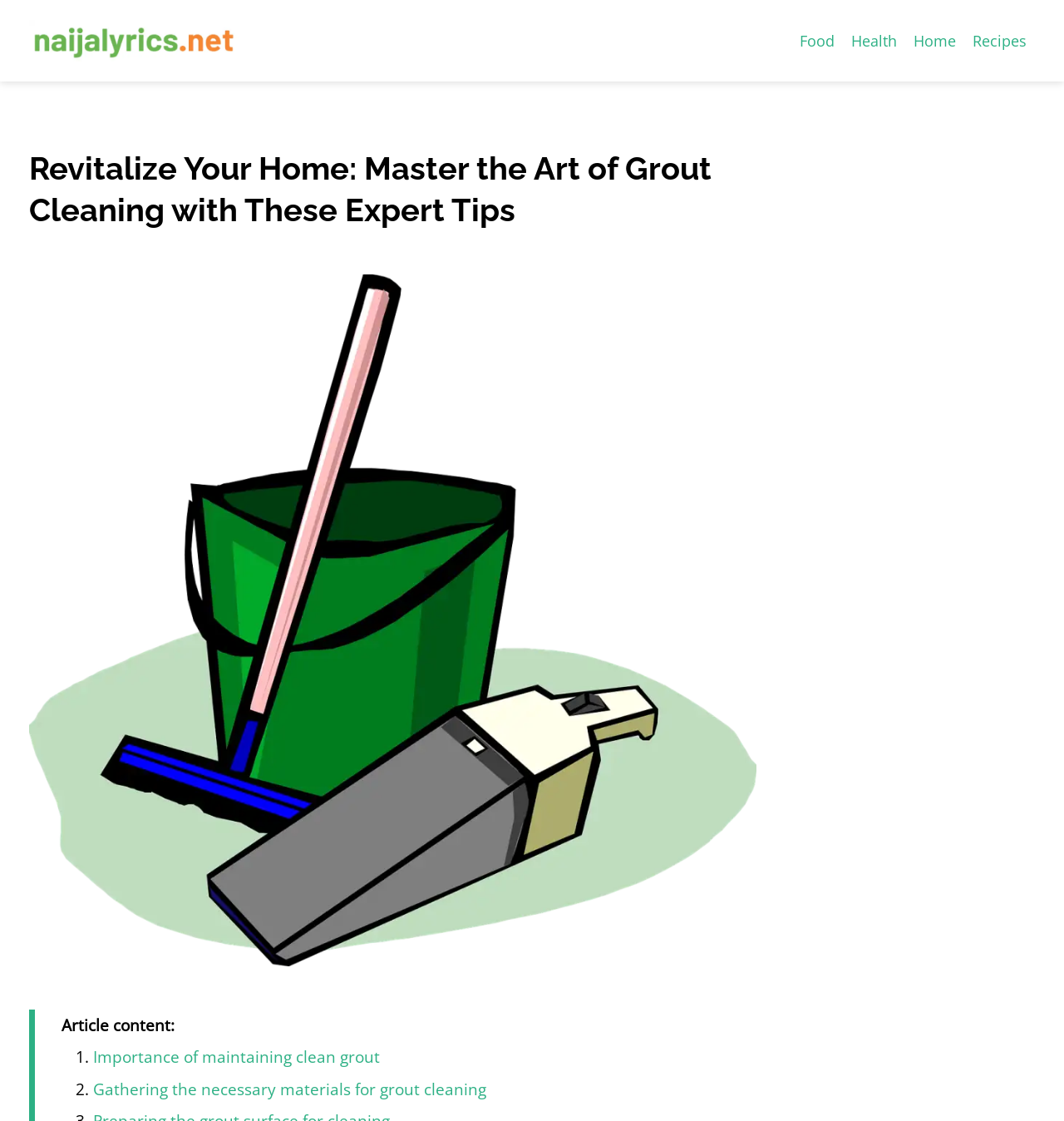How many images are on the webpage?
Use the image to answer the question with a single word or phrase.

2